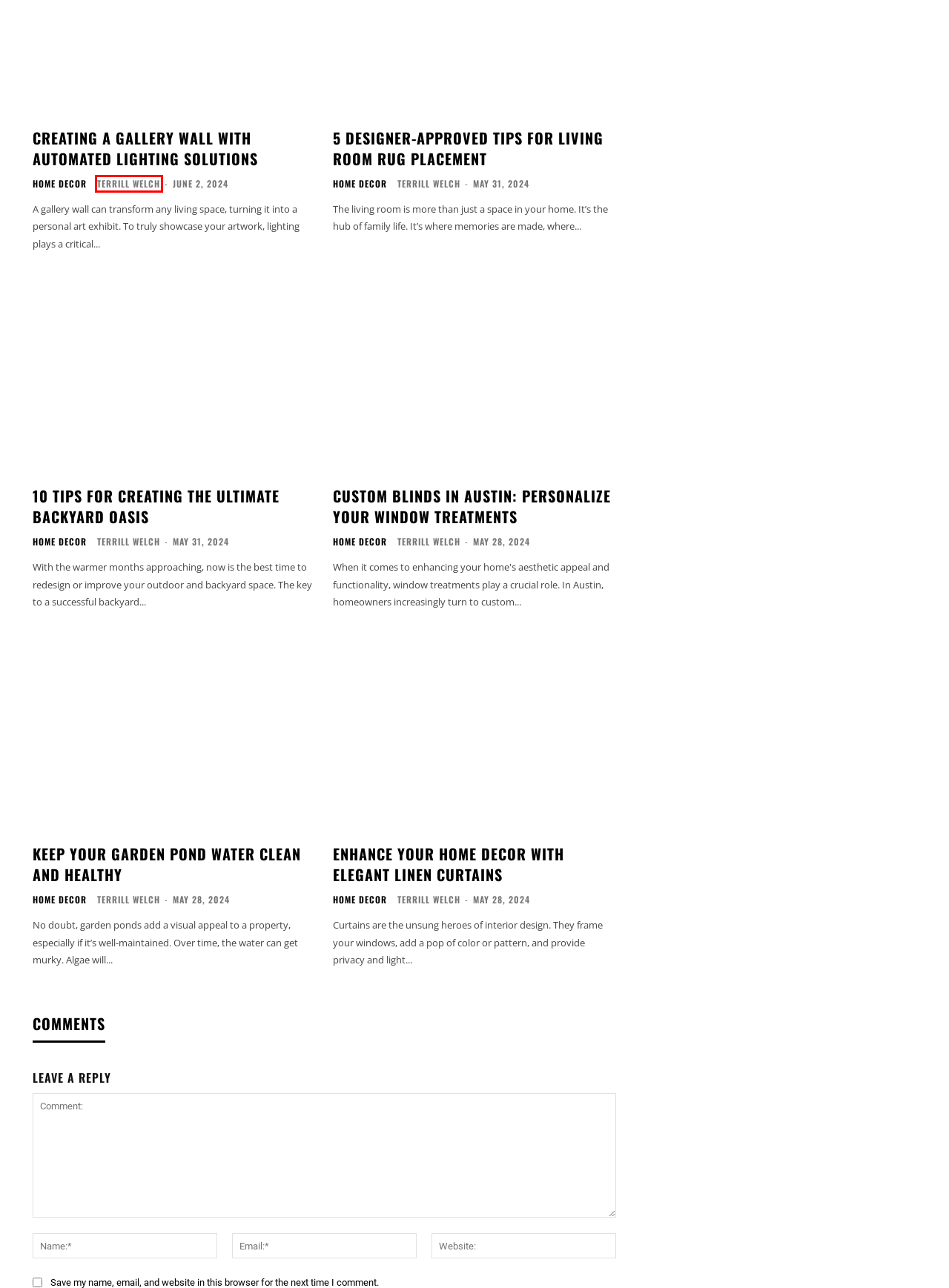Examine the screenshot of a webpage featuring a red bounding box and identify the best matching webpage description for the new page that results from clicking the element within the box. Here are the options:
A. Terrill Welch, Author at ArtsyHome
B. Enhance Your Home Decor with Elegant Linen Curtains
C. 35 Corner Garden Ideas: Enhance Your Outdoor Oasis
D. Keep Your Garden Pond Water Clean and Healthy
E. Topics Archives - ArtsyHome
F. 25 Front Yard Succulent Garden Ideas: Elevate Your Landscape
G. 10 Tips for Creating the Ultimate Backyard Oasis
H. Custom Blinds in Austin: Personalize Your Window Treatments

A